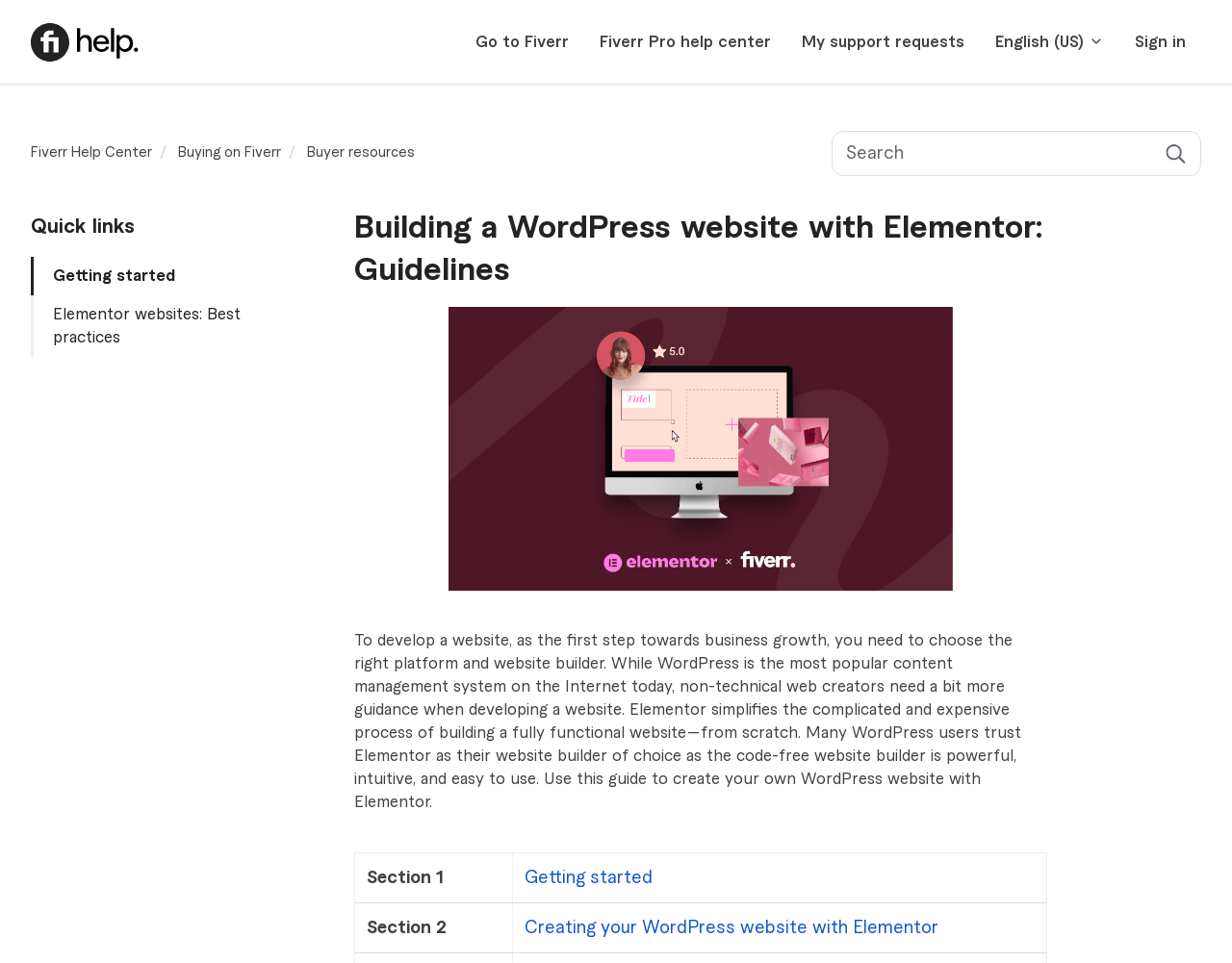Give a succinct answer to this question in a single word or phrase: 
What is the text of the heading above the search bar?

Search